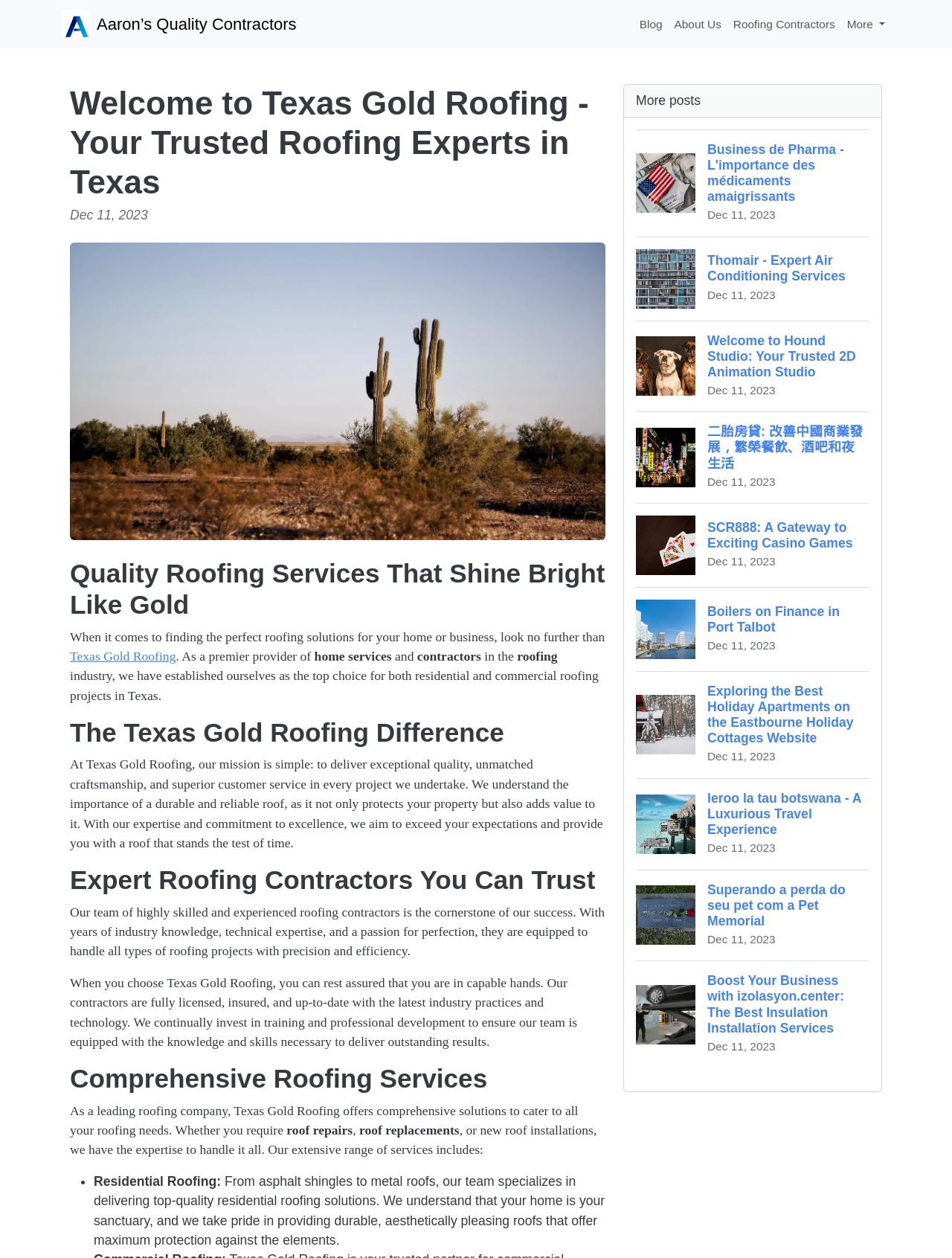What is the mission of the company?
Please elaborate on the answer to the question with detailed information.

The mission of the company is to deliver exceptional quality, unmatched craftsmanship, and superior customer service in every project they undertake, as stated in the text 'At Texas Gold Roofing, our mission is simple: to deliver exceptional quality, unmatched craftsmanship, and superior customer service in every project we undertake.'.